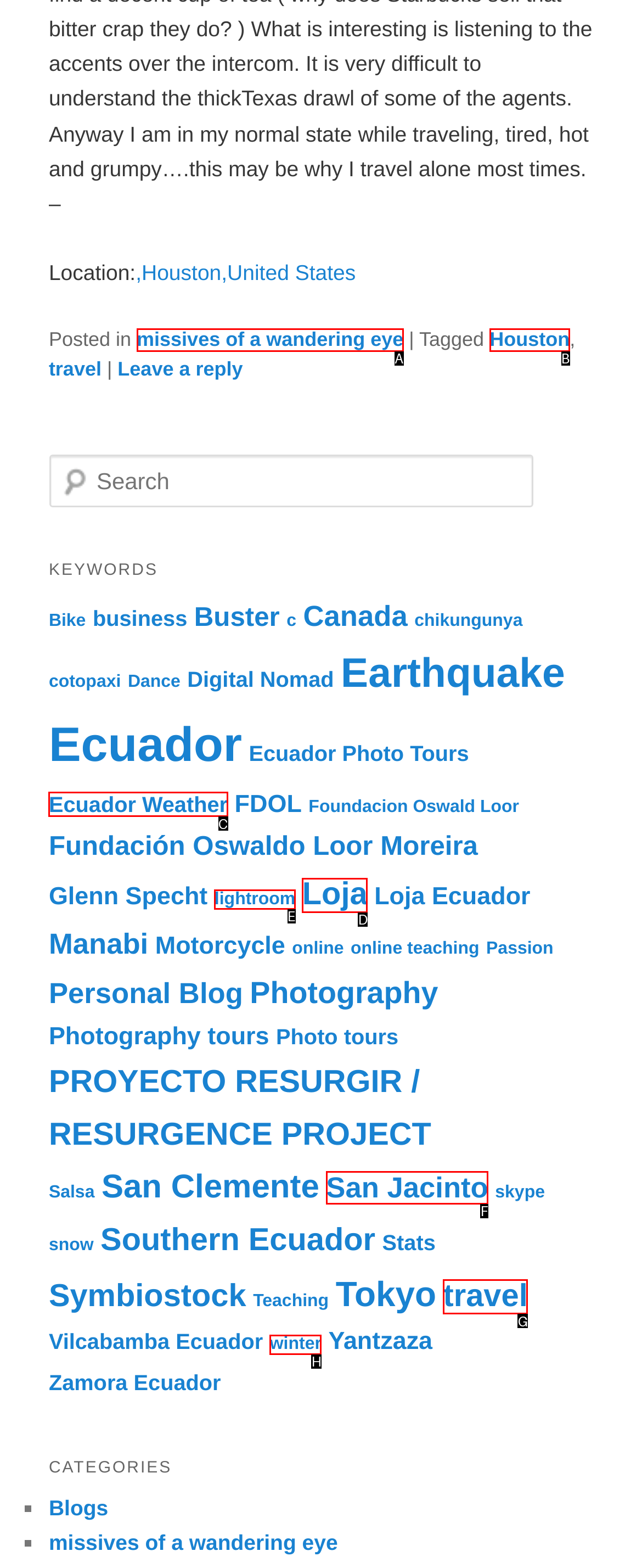Which HTML element matches the description: 05 Aug 2022 the best? Answer directly with the letter of the chosen option.

None